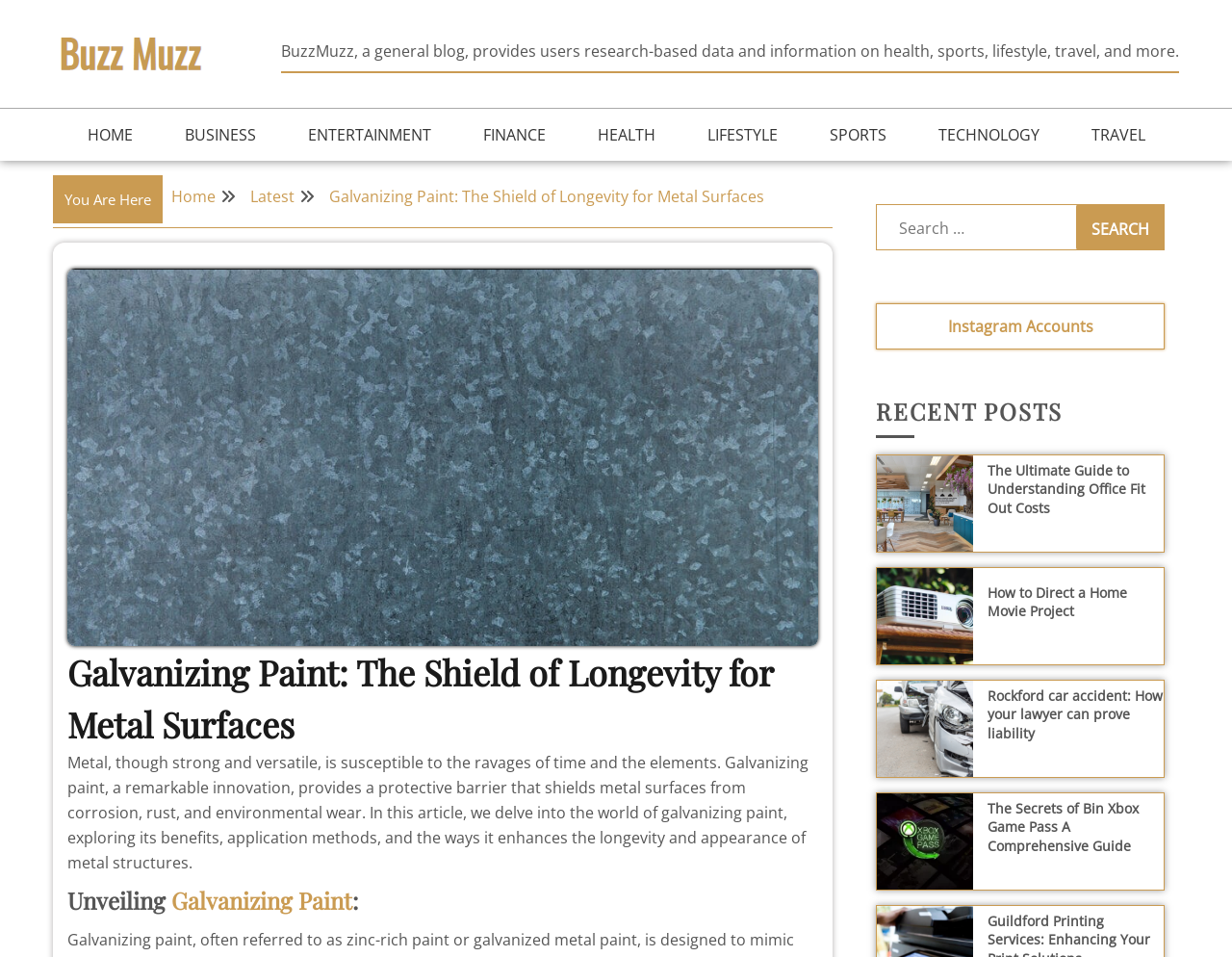Locate the bounding box coordinates of the element's region that should be clicked to carry out the following instruction: "Click on the HOME link". The coordinates need to be four float numbers between 0 and 1, i.e., [left, top, right, bottom].

[0.059, 0.114, 0.119, 0.168]